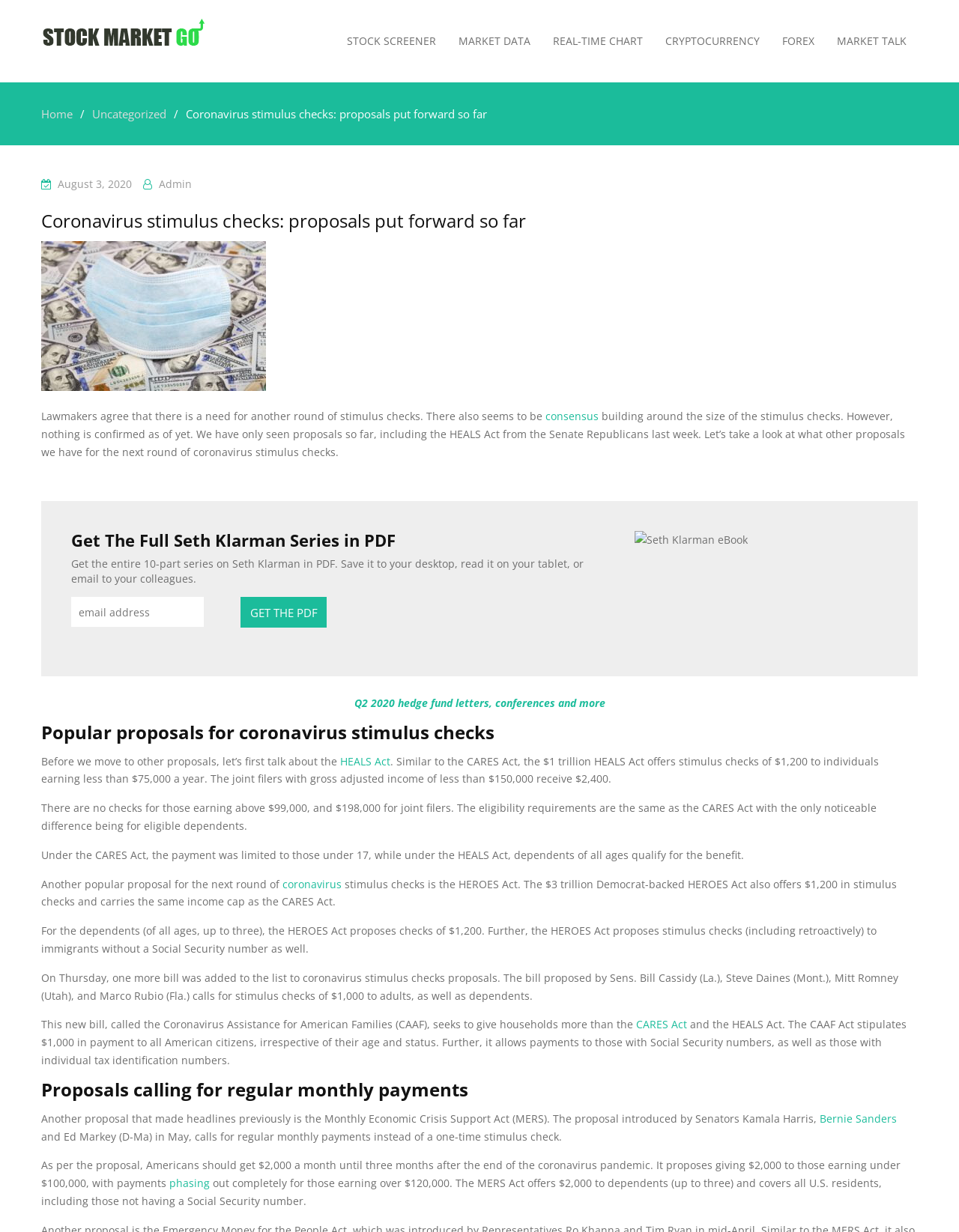Identify the bounding box for the UI element described as: "MARKET TALK". Ensure the coordinates are four float numbers between 0 and 1, formatted as [left, top, right, bottom].

[0.861, 0.012, 0.957, 0.055]